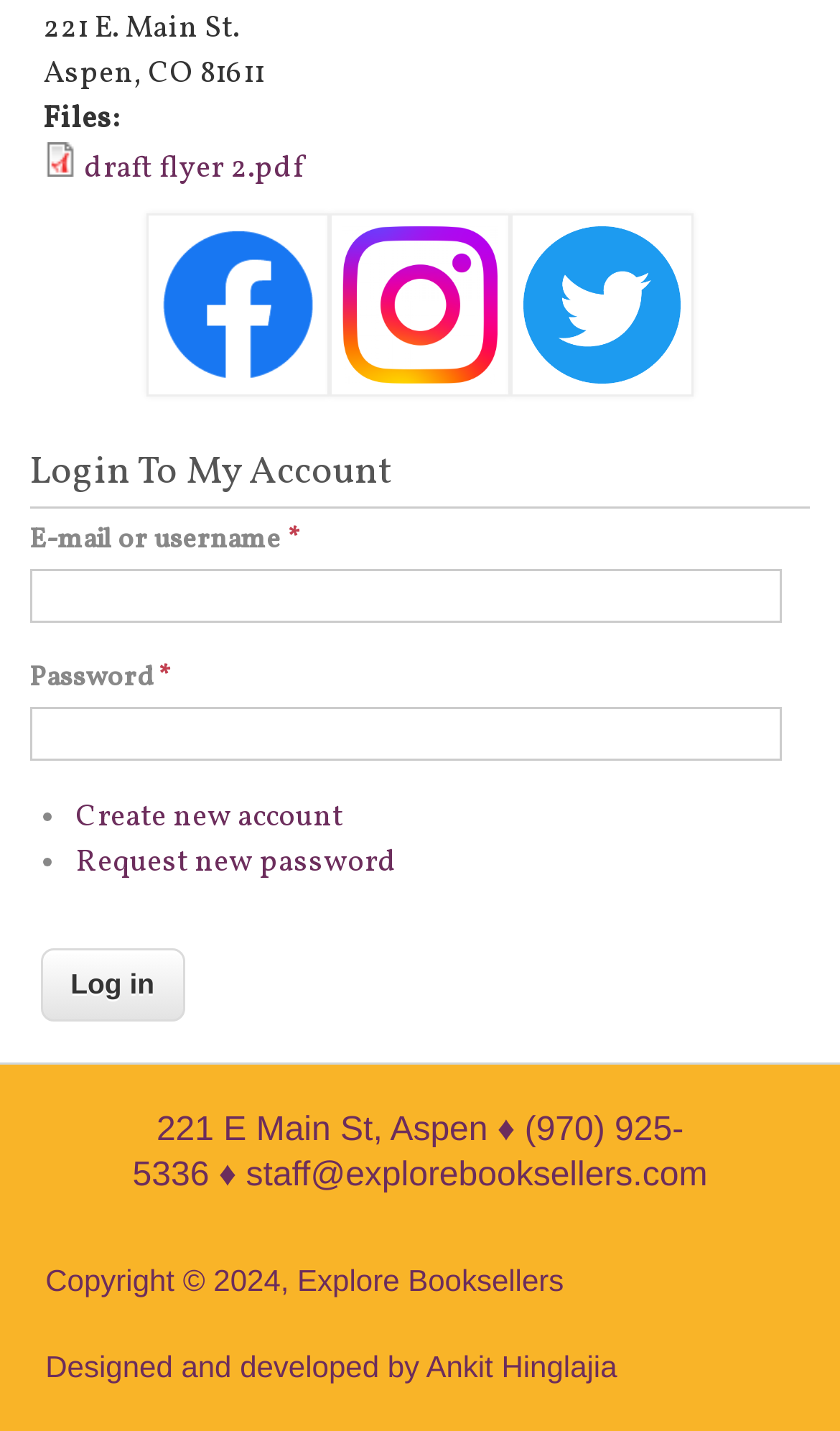Respond to the question below with a single word or phrase:
What is the address of Explore Booksellers?

221 E. Main St, Aspen, CO 81611